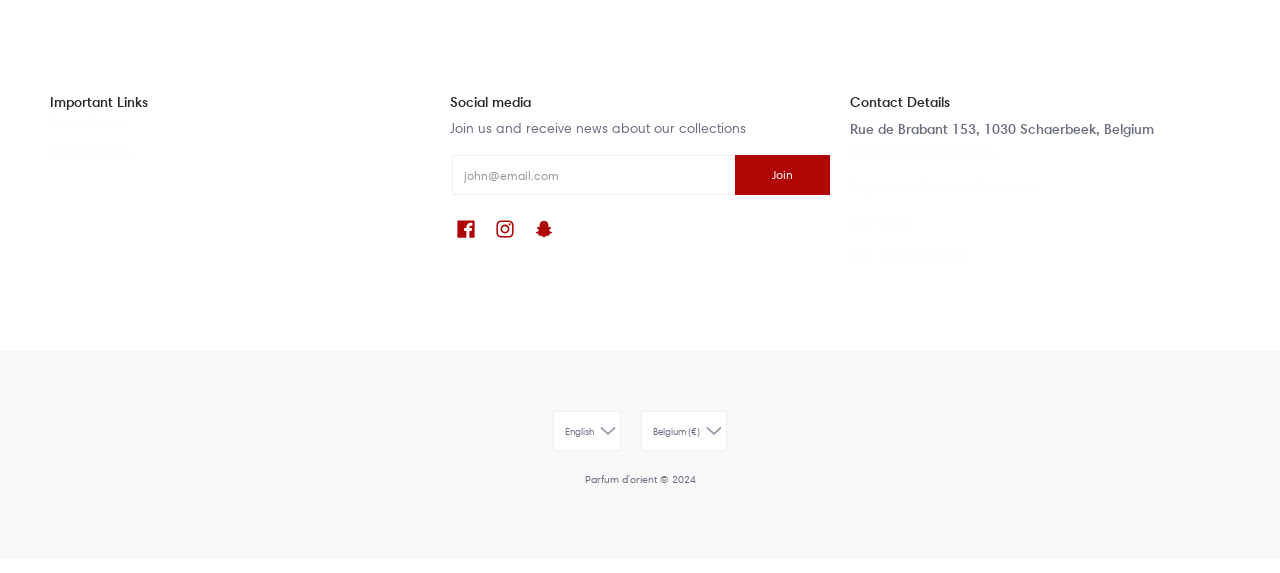Respond to the question with just a single word or phrase: 
What is the company's registered name?

Sila Shop